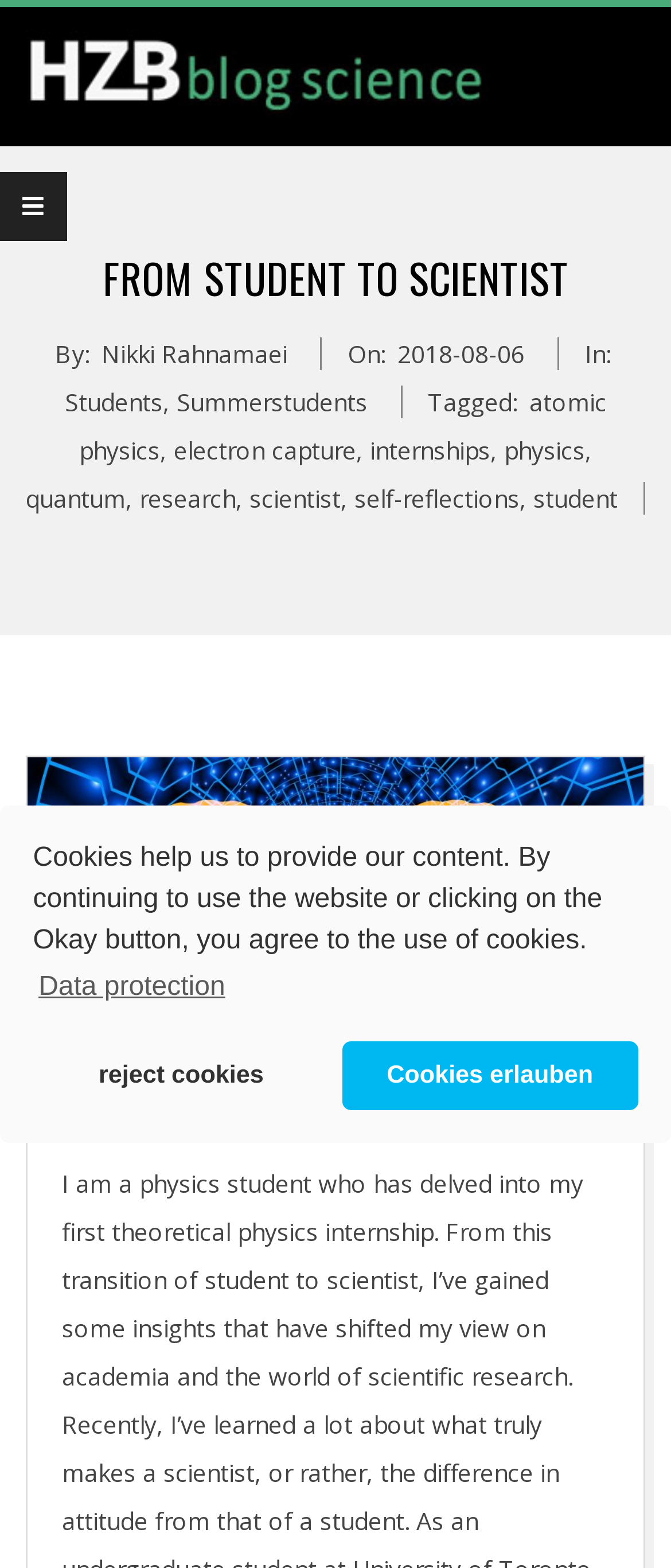Analyze the image and deliver a detailed answer to the question: What is the date of the blog post?

I determined the answer by looking at the time element with the text 'Monday, August 6, 2018, 11:46 am' which indicates the date and time of the blog post.